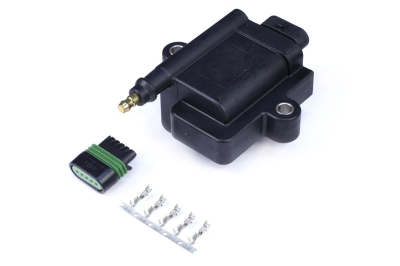Please provide a one-word or short phrase answer to the question:
What is the purpose of the metal pins?

facilitate connection